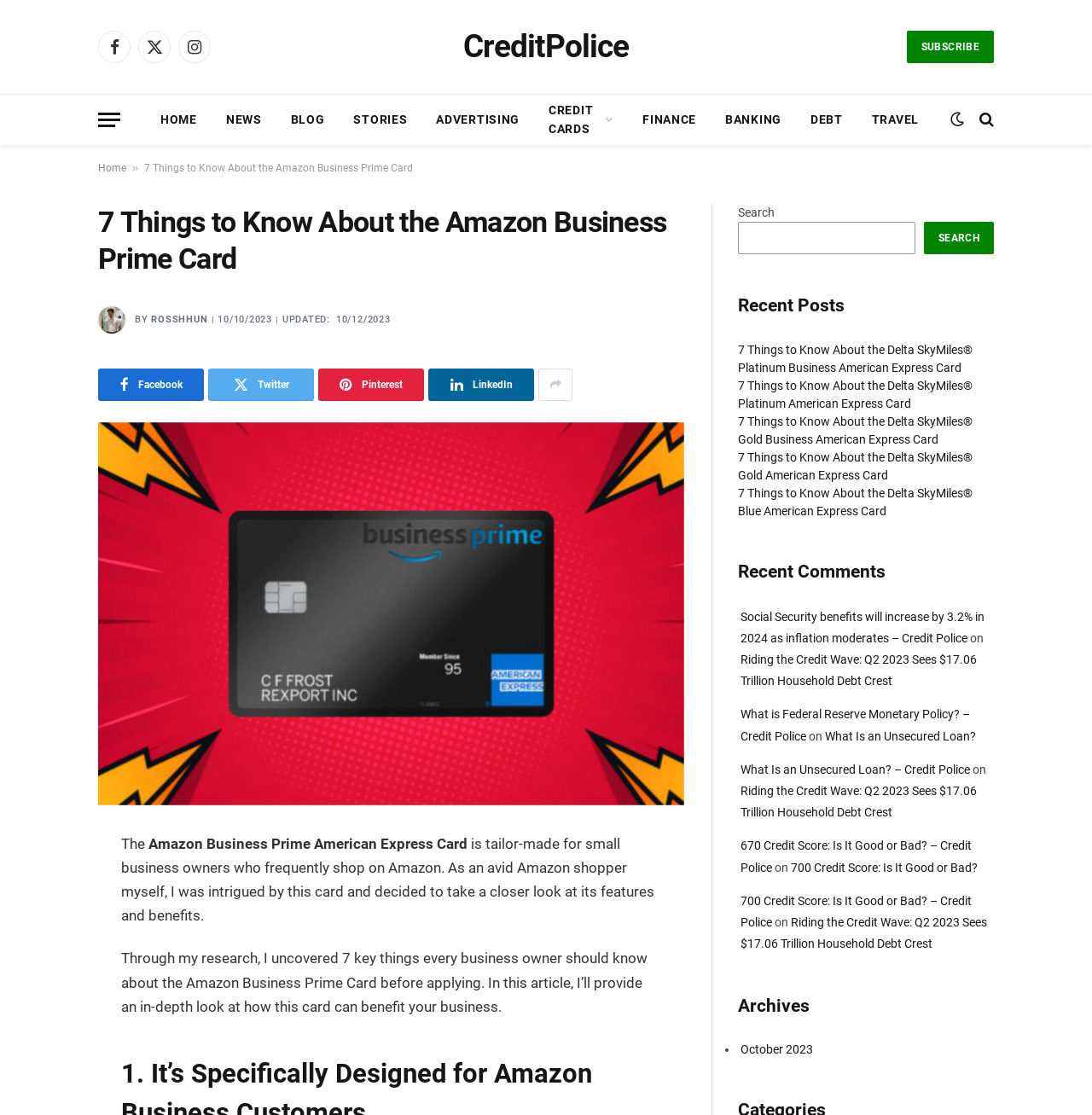Please specify the bounding box coordinates of the region to click in order to perform the following instruction: "Read the recent post '7 Things to Know About the Delta SkyMiles Platinum Business American Express Card'".

[0.676, 0.307, 0.891, 0.336]